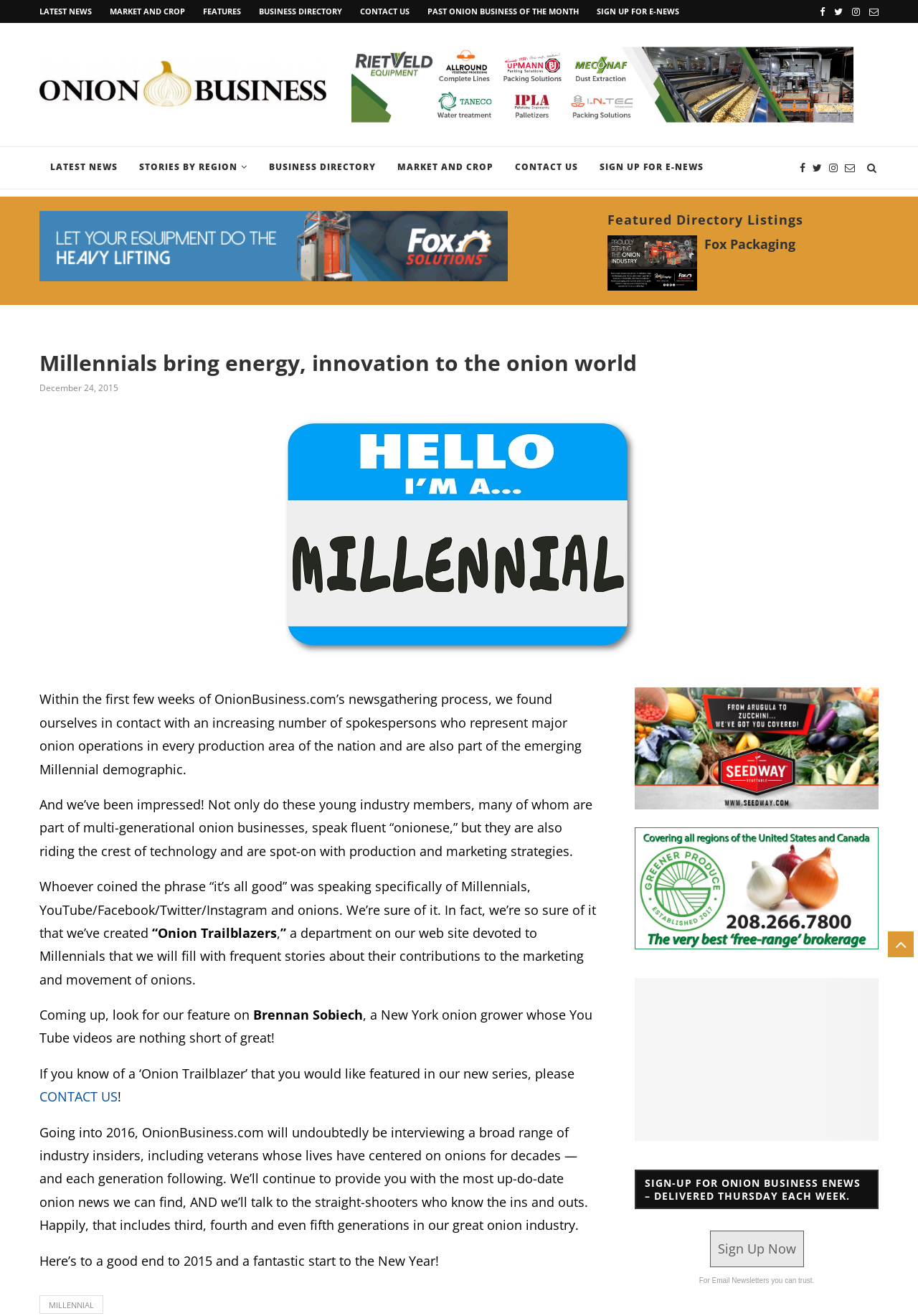Give a detailed account of the webpage.

The webpage is about Onion Business, a website that provides news and information about the onion industry. At the top of the page, there is a navigation menu with links to "LATEST NEWS", "MARKET AND CROP", "FEATURES", "BUSINESS DIRECTORY", "CONTACT US", and "PAST ONION BUSINESS OF THE MONTH". Below the navigation menu, there is a banner image that spans the width of the page.

The main content of the page is an article titled "Millennials bring energy, innovation to the onion world". The article is divided into several paragraphs, with images and links scattered throughout. The text describes how millennials are bringing new energy and innovation to the onion industry, and how OnionBusiness.com is featuring stories about these young industry members.

To the right of the article, there are three promotional images with links to unknown destinations. At the bottom of the page, there is a section titled "SIGN-UP FOR ONION BUSINESS ENEWS – DELIVERED THURSDAY EACH WEEK" with a link to sign up for the newsletter.

There are several social media links at the top right corner of the page, represented by icons. The page also has a heading "Onion Business" at the top, with a link to the homepage.